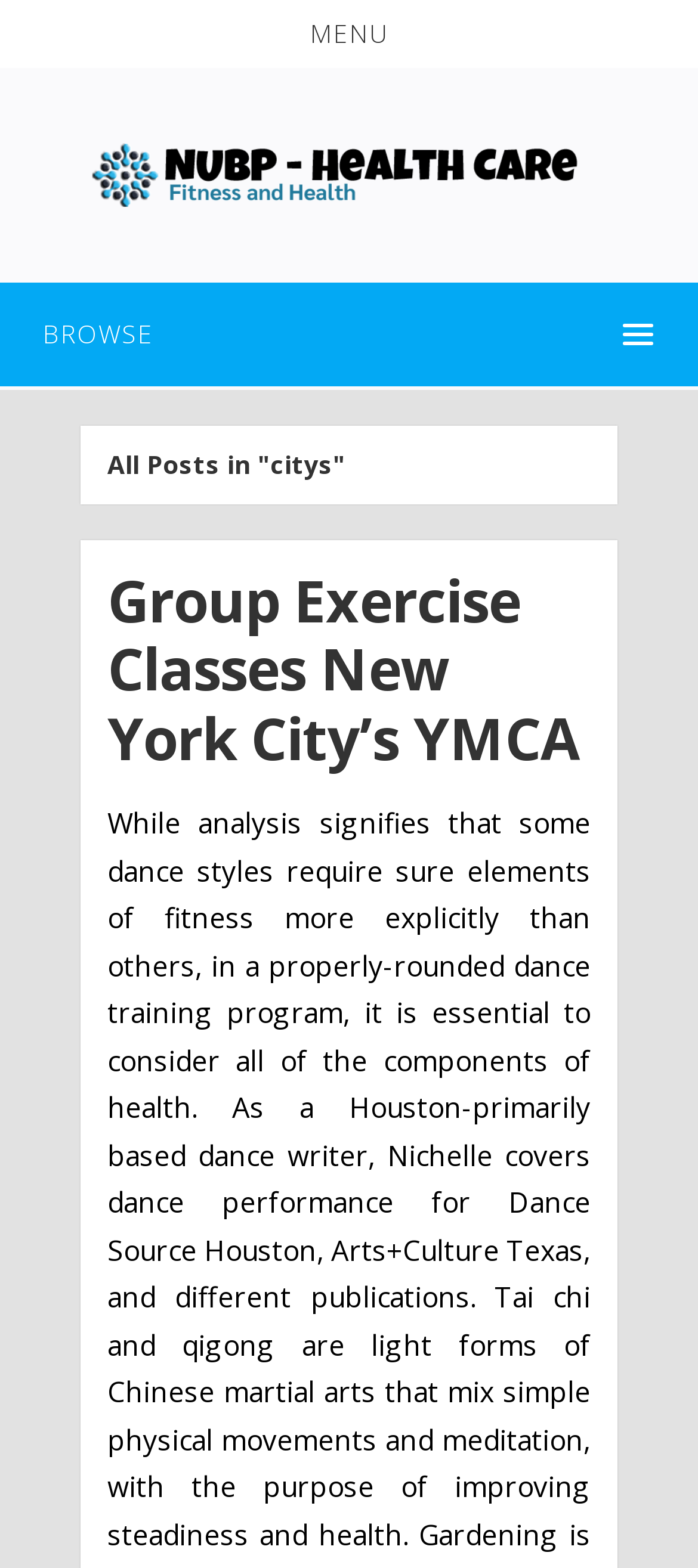Provide a short answer using a single word or phrase for the following question: 
How many buttons are on the top?

2